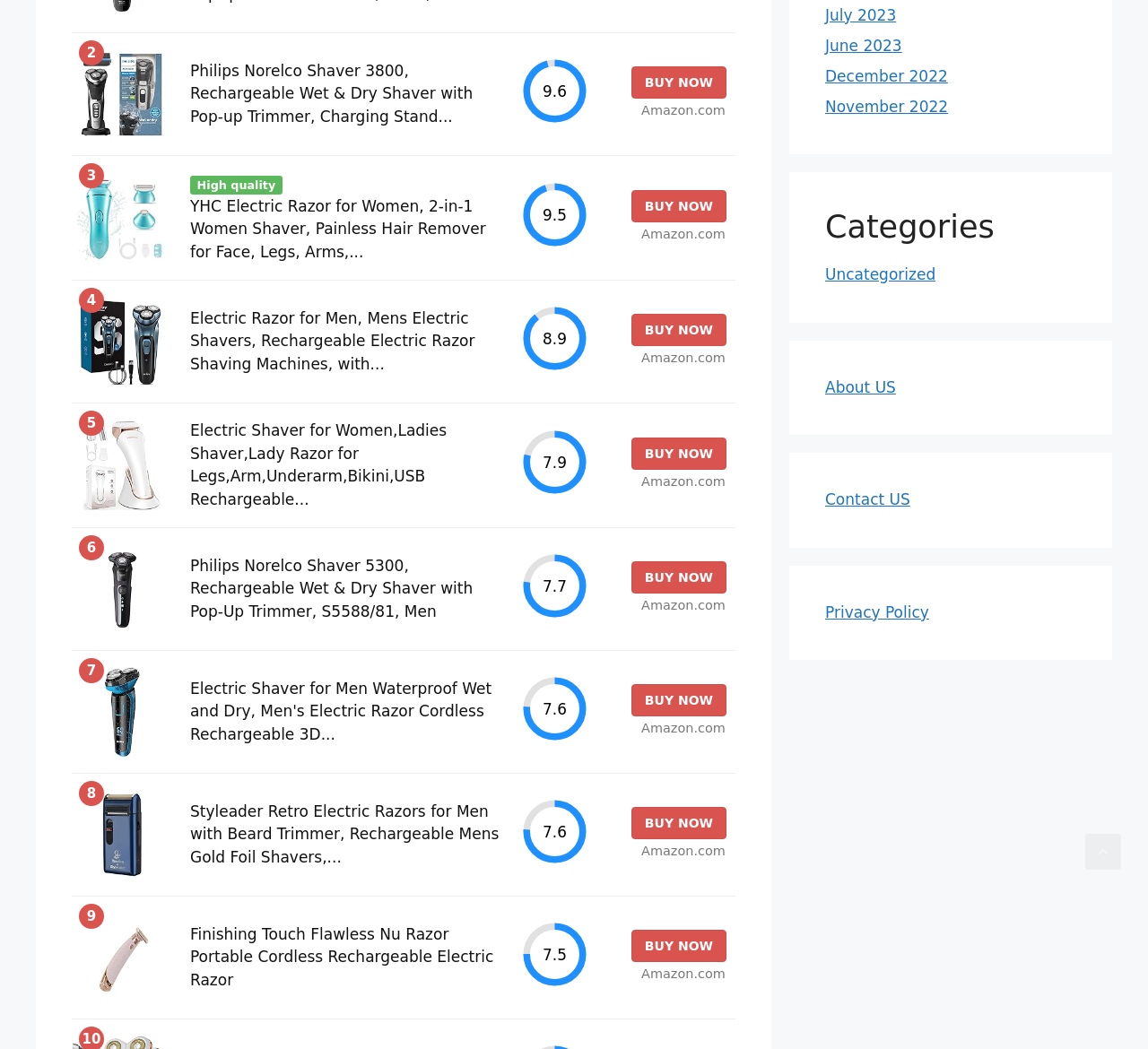Identify the bounding box coordinates for the UI element that matches this description: "About US".

[0.719, 0.36, 0.78, 0.377]